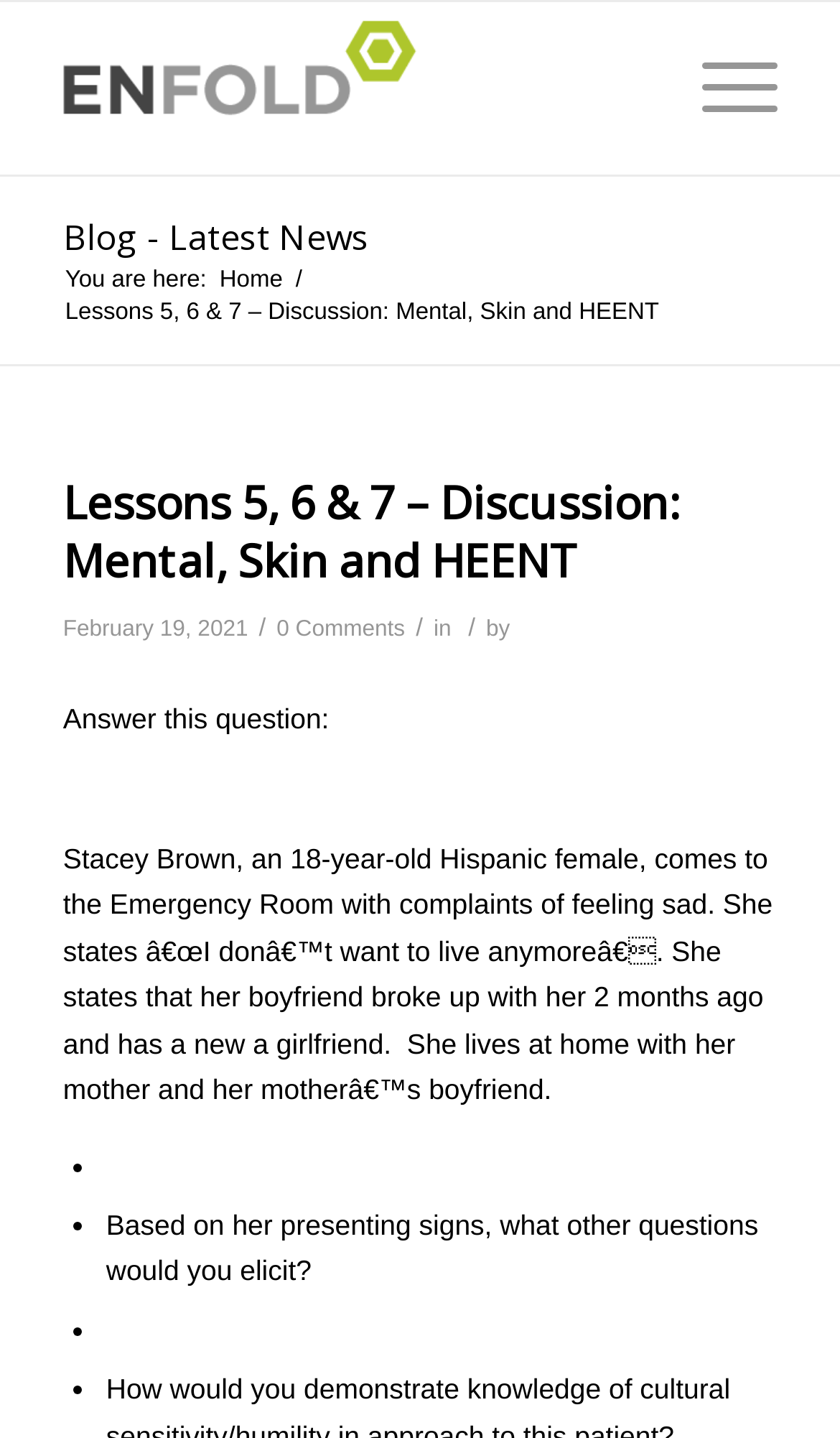Please give a succinct answer using a single word or phrase:
What is the reason for Stacey Brown's sadness?

Boyfriend broke up with her